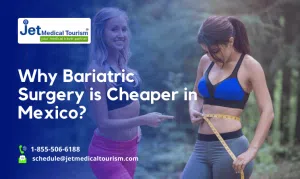What is the country where bariatric surgery is cheaper? Observe the screenshot and provide a one-word or short phrase answer.

Mexico